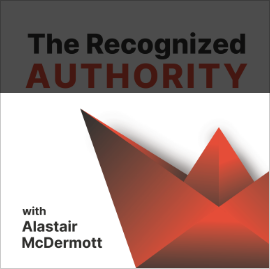Please analyze the image and provide a thorough answer to the question:
What shape is the dynamic graphic?

The dynamic graphic resembles a stylized origami shape, which adds visual interest to the design and suggests creativity and professionalism.